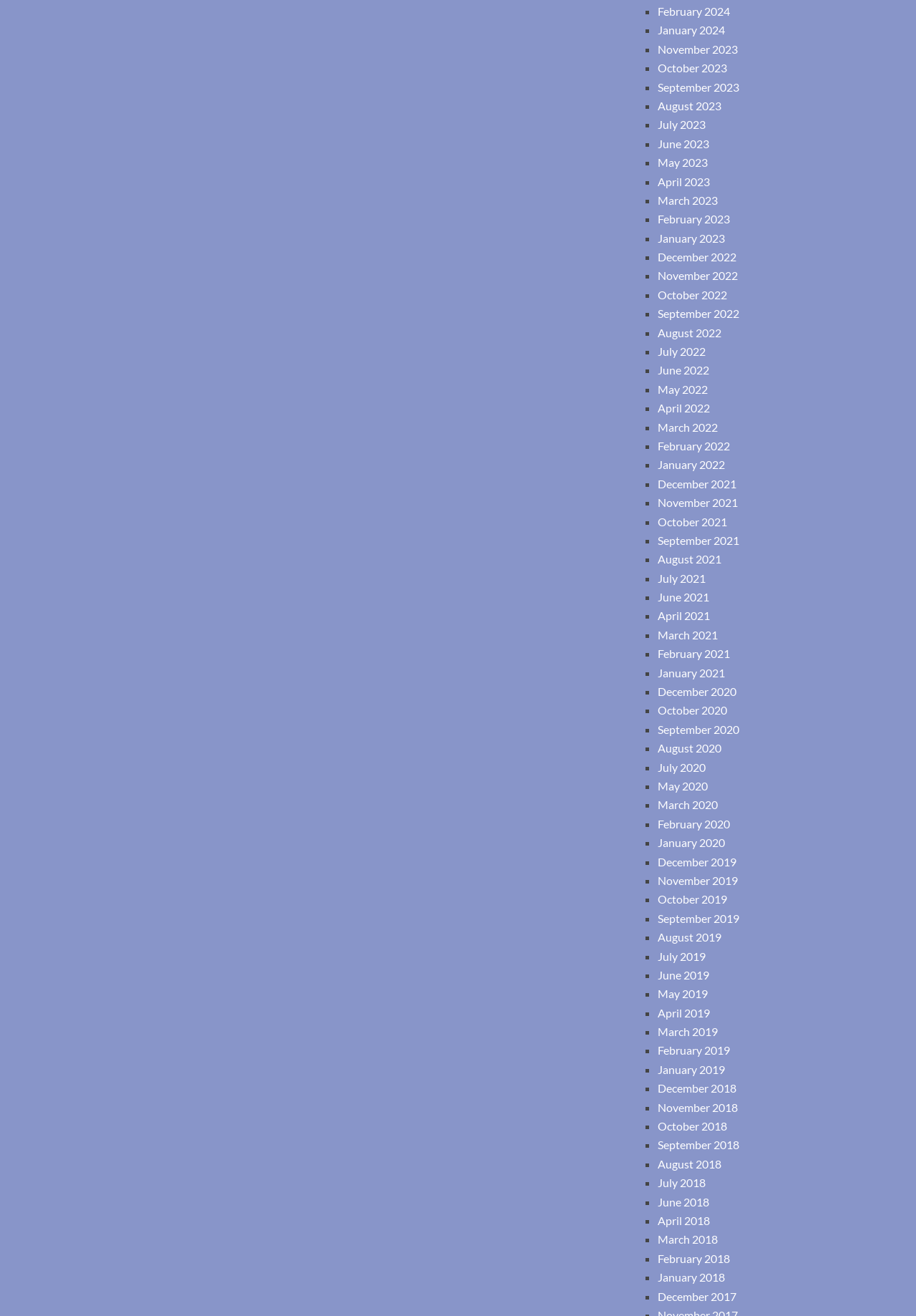Are there any months listed for the year 2021?
Provide an in-depth and detailed answer to the question.

I searched the list of links and found that there are several links for the year 2021, including January 2021, February 2021, and others, which indicates that months from this year are listed.